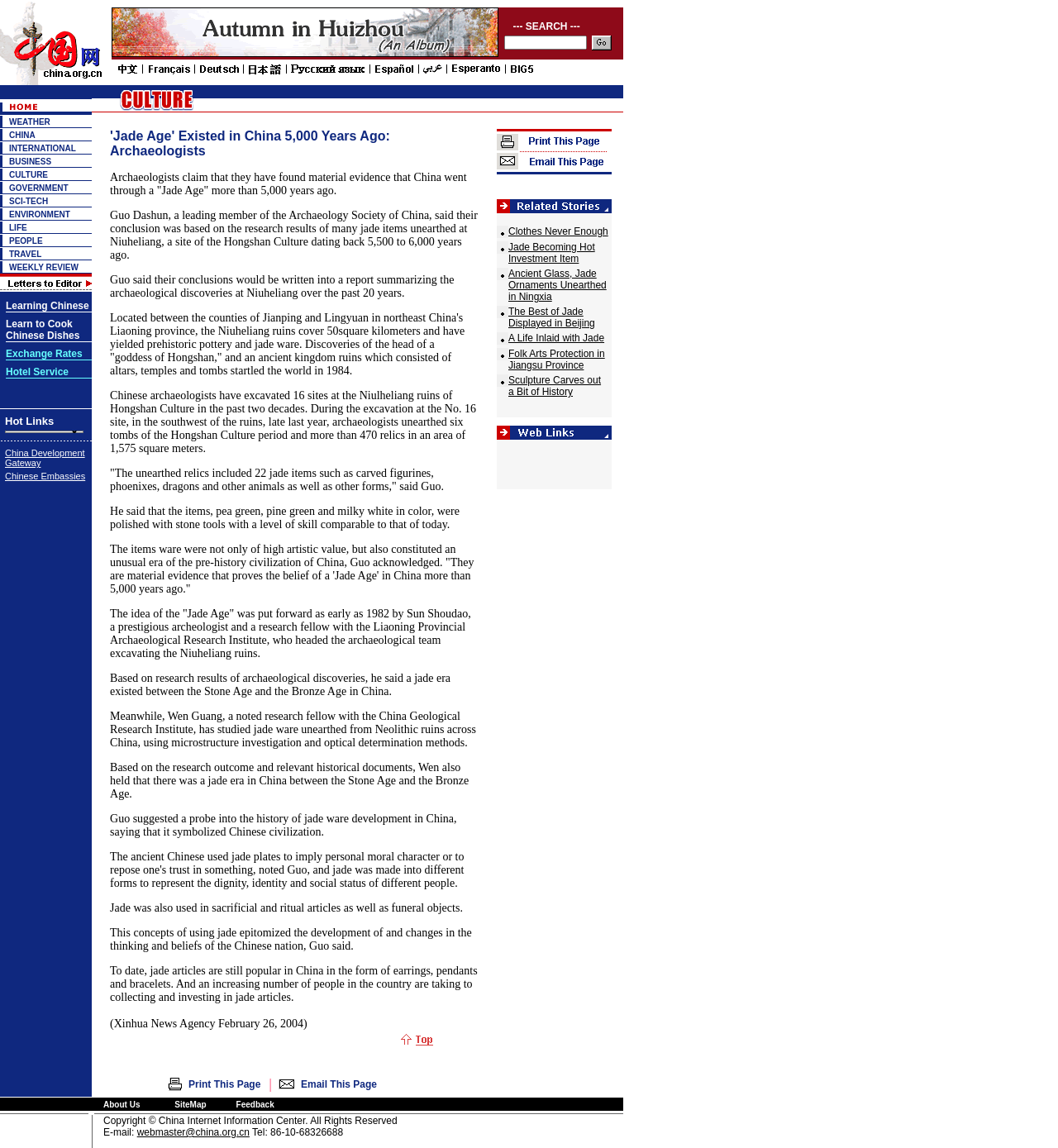Identify the bounding box coordinates of the part that should be clicked to carry out this instruction: "Search for something".

[0.105, 0.04, 0.471, 0.052]